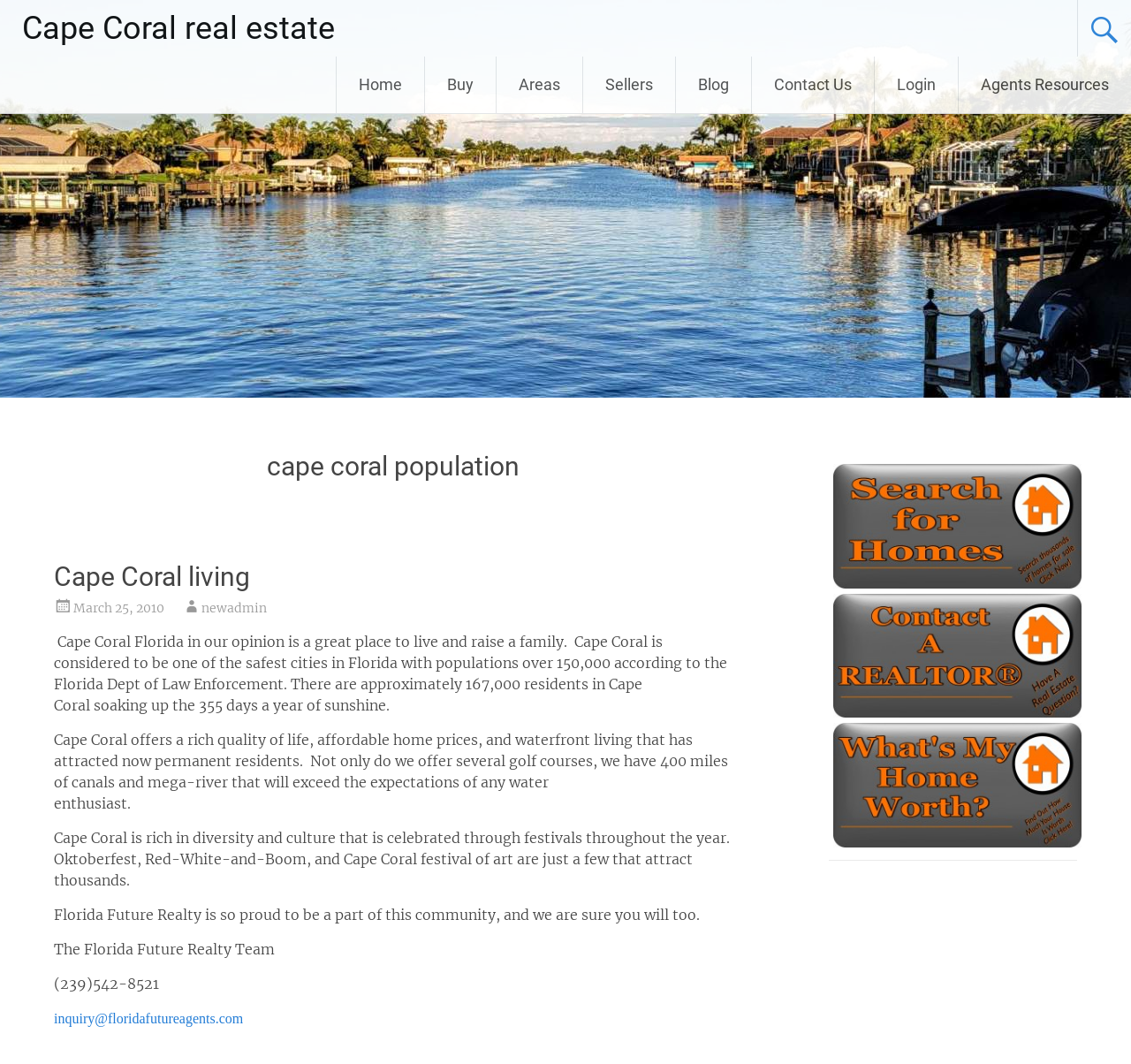Please identify the bounding box coordinates of the element on the webpage that should be clicked to follow this instruction: "Click on 'Buy'". The bounding box coordinates should be given as four float numbers between 0 and 1, formatted as [left, top, right, bottom].

[0.376, 0.053, 0.438, 0.106]